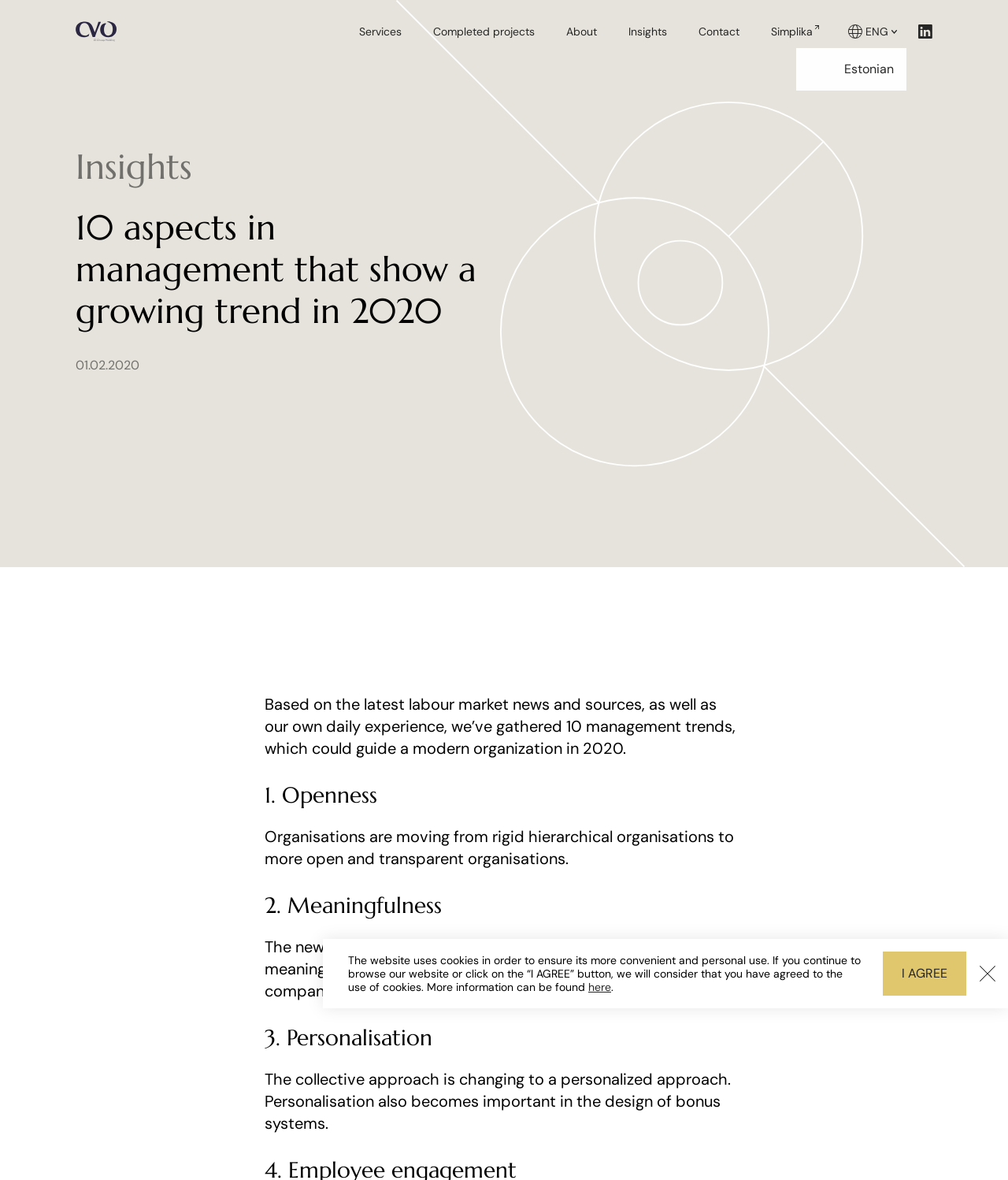By analyzing the image, answer the following question with a detailed response: What is the main topic of this webpage?

Based on the webpage content, it appears to be discussing 10 recruitment management trends that are relevant in 2020, providing insights and guidance for modern organizations.